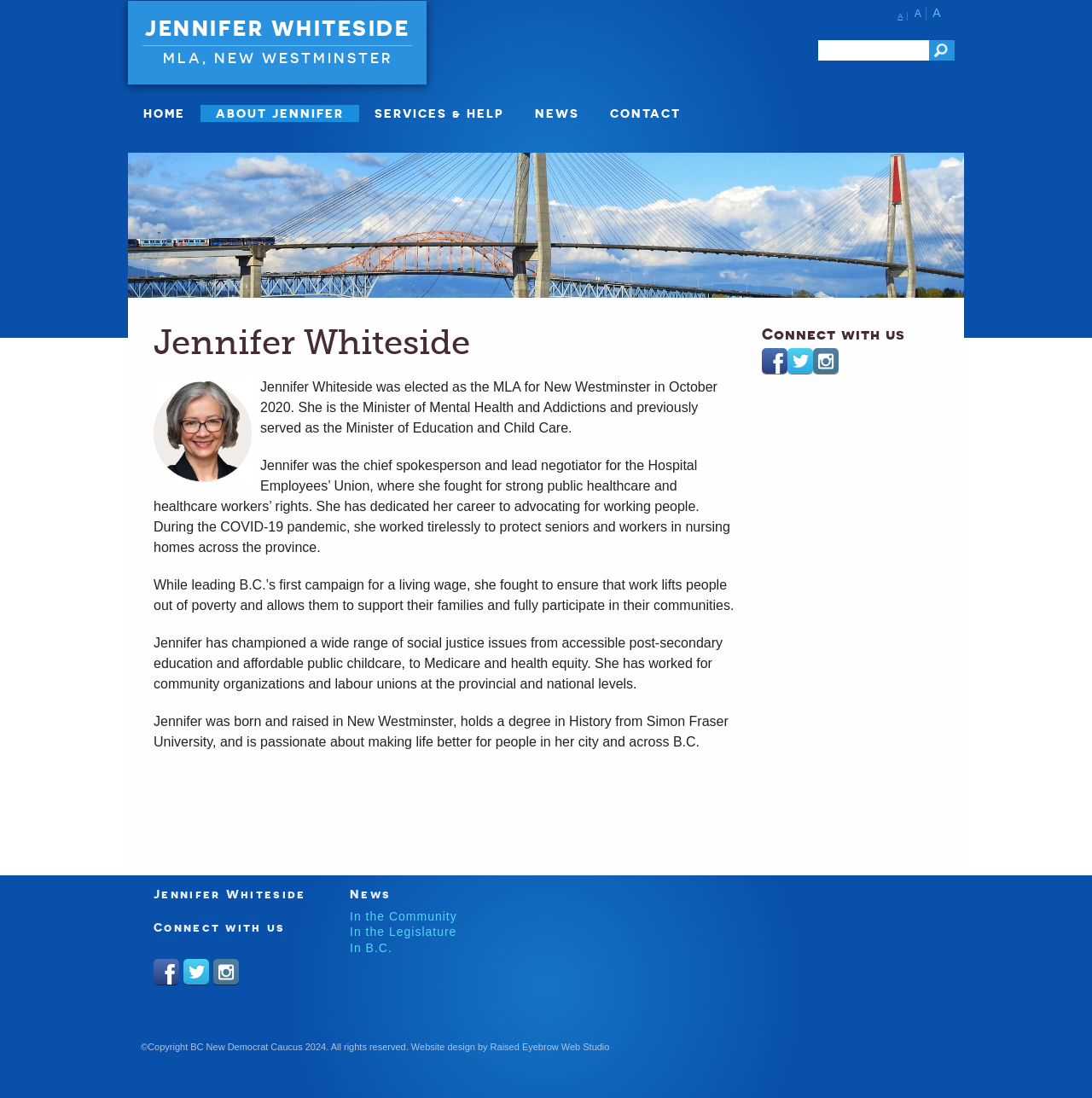Respond to the question below with a single word or phrase:
What is Jennifer Whiteside's current role?

Minister of Mental Health and Addictions